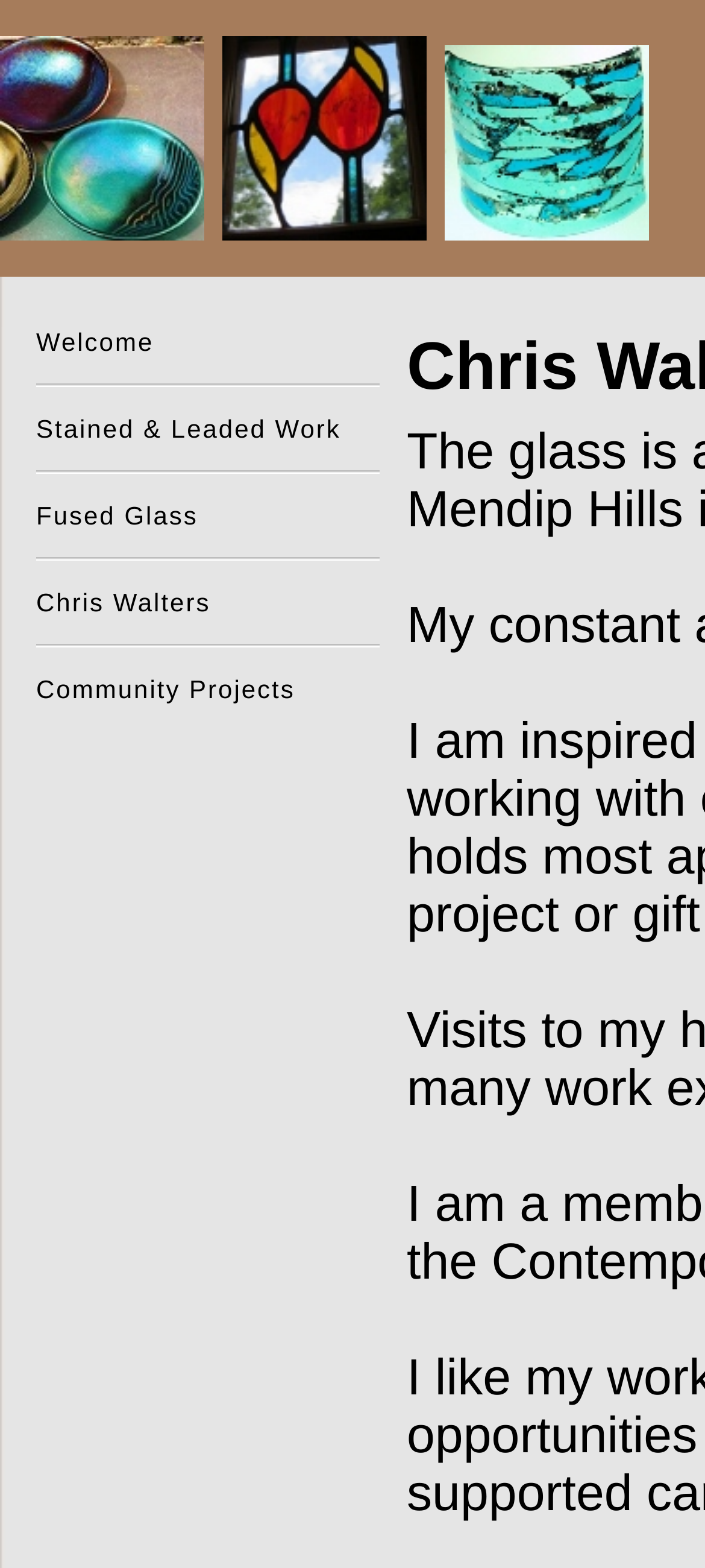Produce an extensive caption that describes everything on the webpage.

The webpage is about Chris Walters, specifically his work in Moda Glass. At the top of the page, there are three images, evenly spaced and aligned horizontally, taking up about half of the page's width. 

Below the images, there are five links, stacked vertically, on the left side of the page. The links are labeled as "Welcome", "Stained & Leaded Work", "Fused Glass", "Chris Walters", and "Community Projects", in that order.